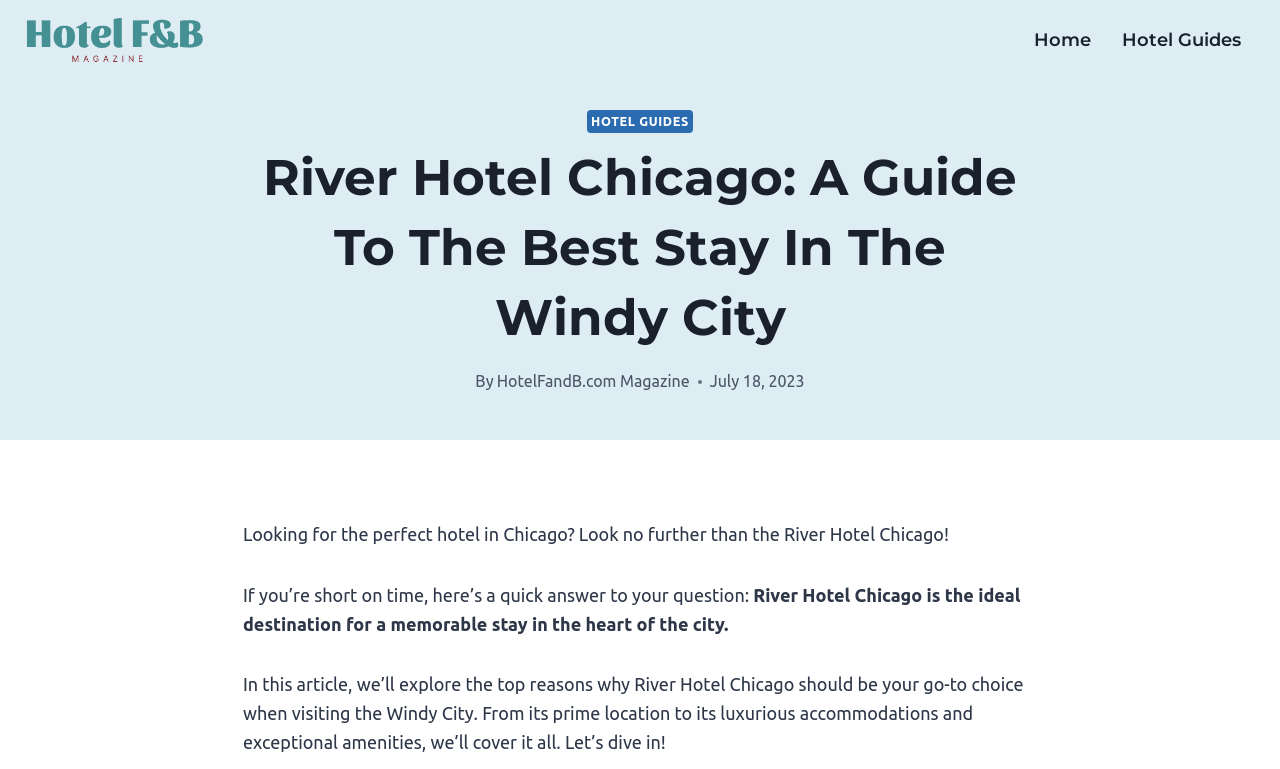Please respond to the question using a single word or phrase:
What is the date mentioned in the article?

July 18, 2023